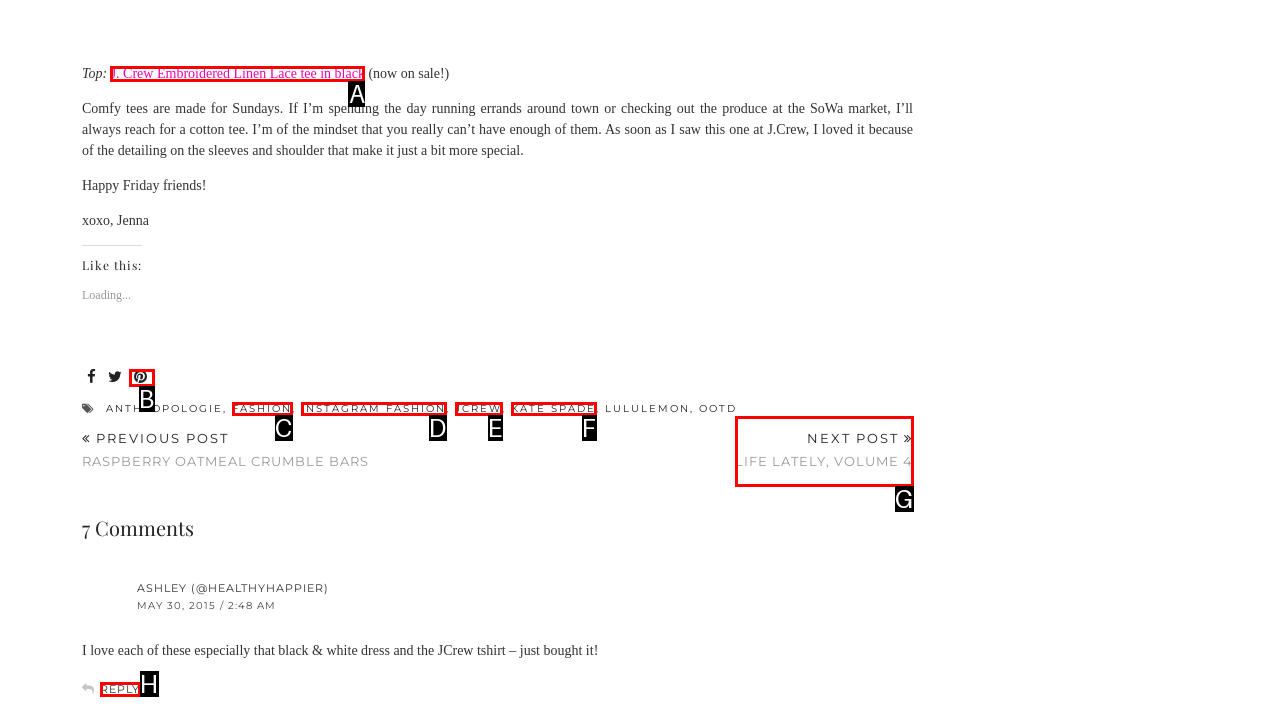Please indicate which HTML element should be clicked to fulfill the following task: Click on the 'J. Crew Embroidered Linen Lace tee in black' link. Provide the letter of the selected option.

A